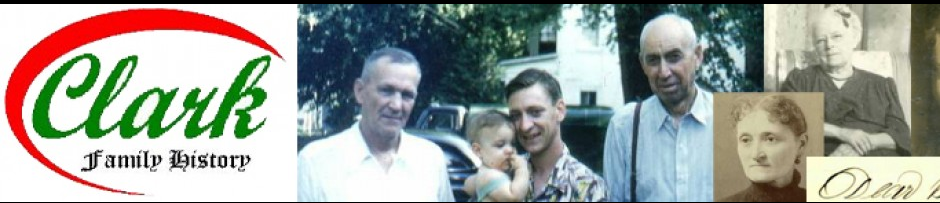Craft a detailed explanation of the image.

The image prominently features the logo of "Clark Family History" alongside a nostalgic photograph depicting several individuals, likely members of the Clark family. The logo is artistically designed with red and green colors, emphasizing the family's heritage. In the photograph, a man is seen holding a child, flanked by two other men, embodying a moment of familial connection. The backdrop, characterized by lush greenery, suggests a serene outdoor setting, possibly a family gathering.

Accompanying the main image are smaller portraits of historical figures, hinting at the rich lineage and personal stories tied to the Clark family. Together, these elements create a compelling visual narrative that celebrates the family's history and connections, reflecting both contemporary and historical aspects of their lineage.